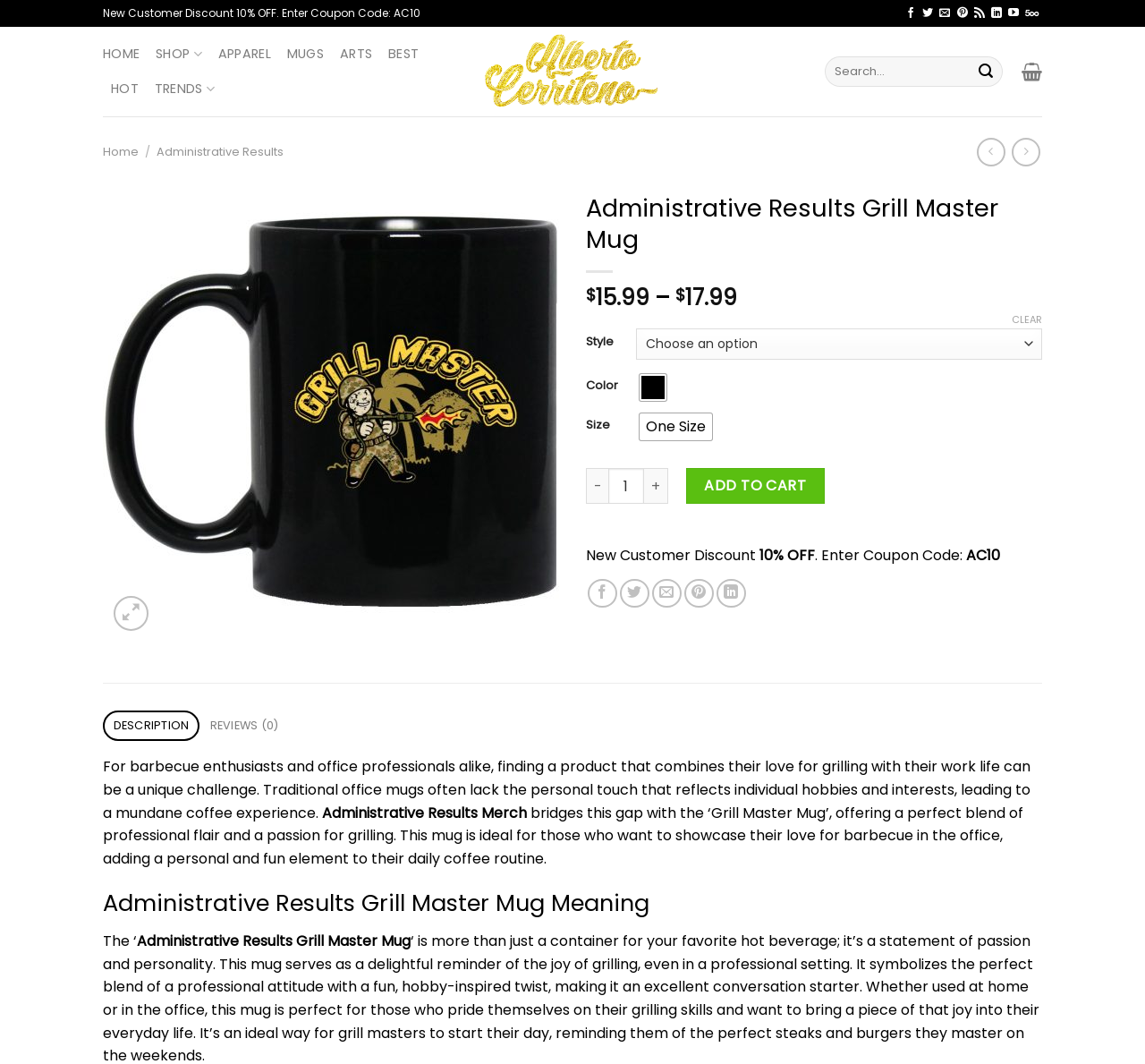What is the name of the author of the product description?
Please answer the question with a single word or phrase, referencing the image.

Alberto Cerriteno